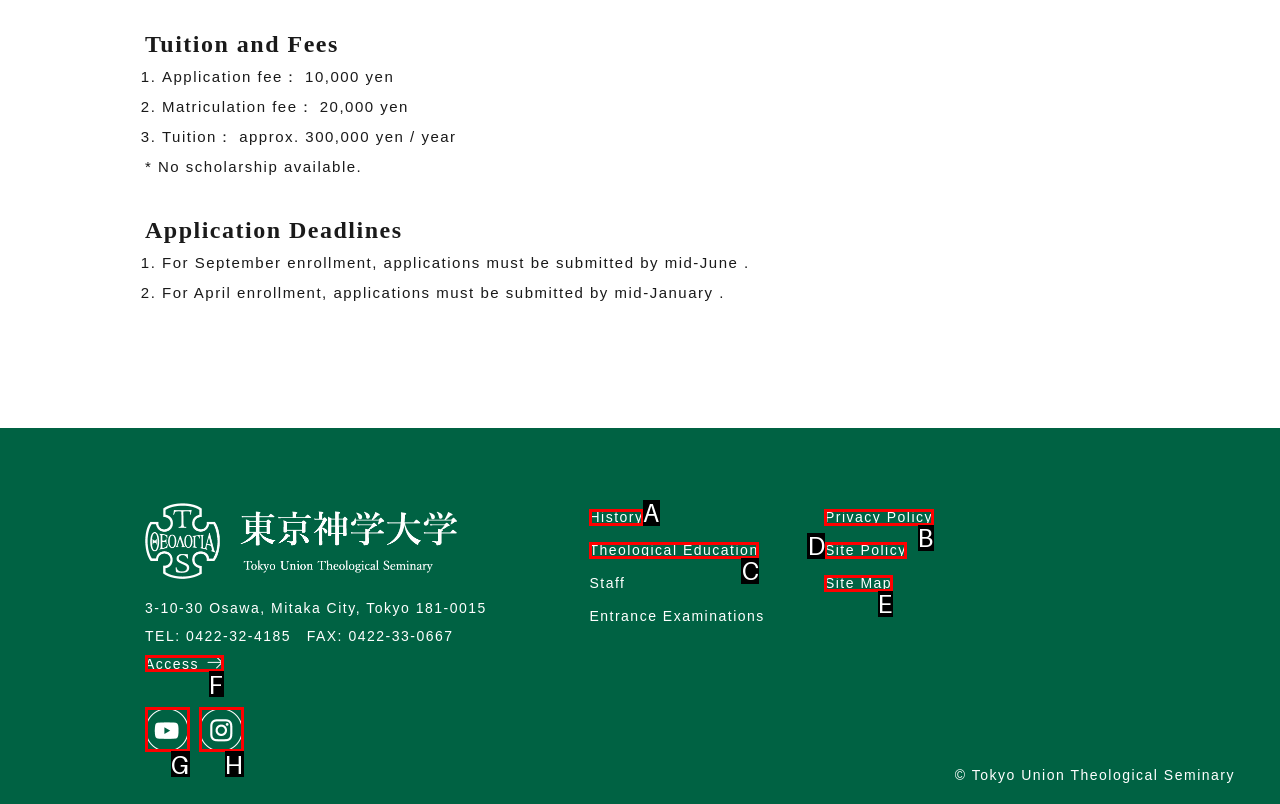Using the description: Site Policy, find the corresponding HTML element. Provide the letter of the matching option directly.

D